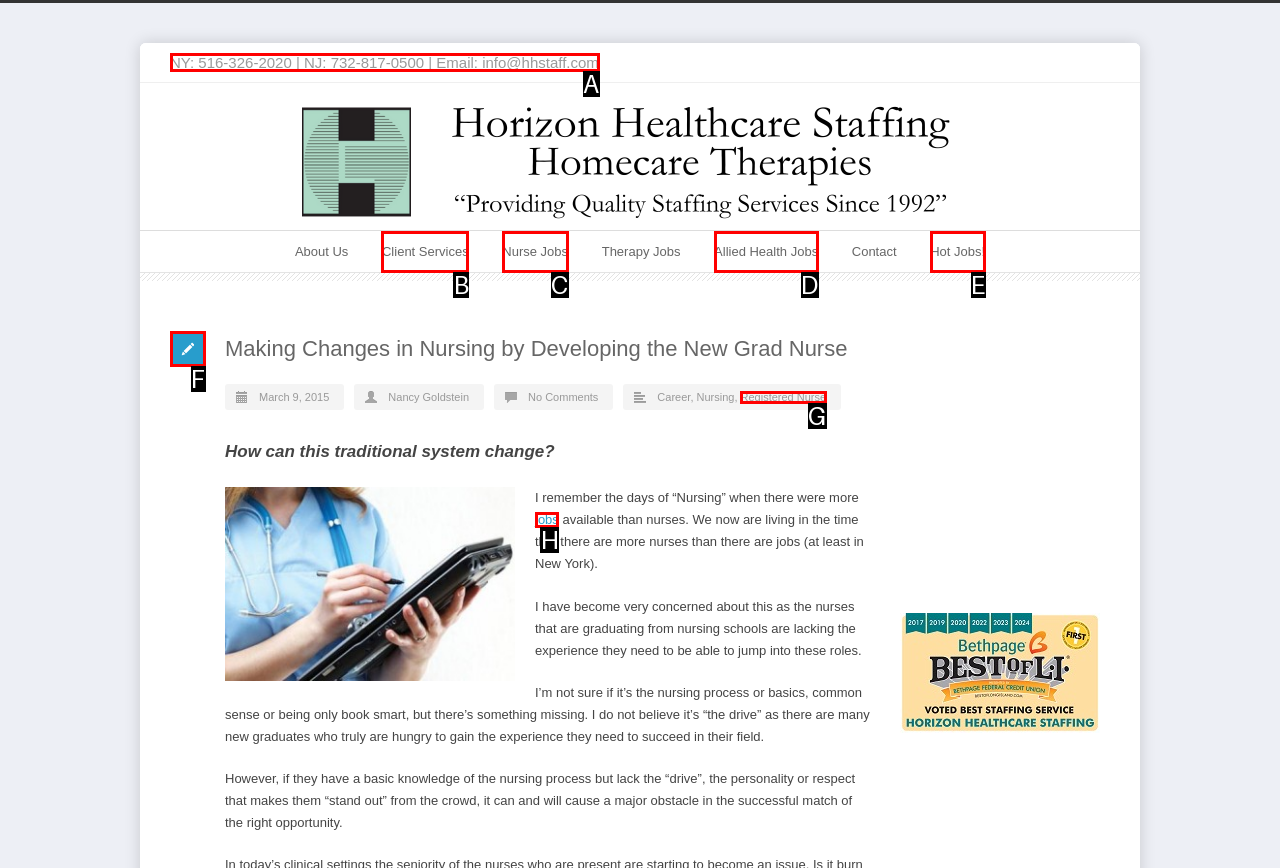Which lettered option should I select to achieve the task: Contact Horizon Healthcare Staffing via phone or email according to the highlighted elements in the screenshot?

A